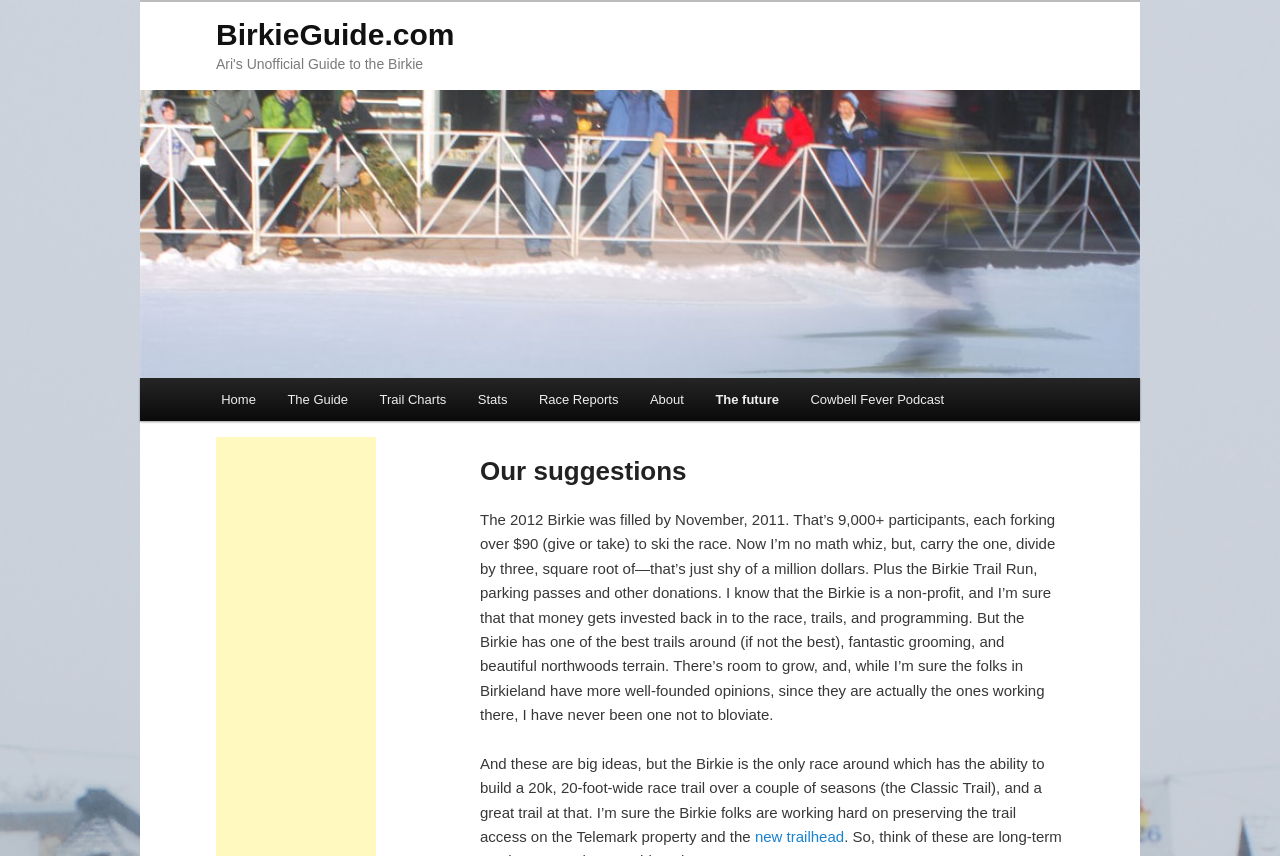Pinpoint the bounding box coordinates of the element that must be clicked to accomplish the following instruction: "Listen to the Cowbell Fever Podcast". The coordinates should be in the format of four float numbers between 0 and 1, i.e., [left, top, right, bottom].

[0.621, 0.442, 0.75, 0.492]